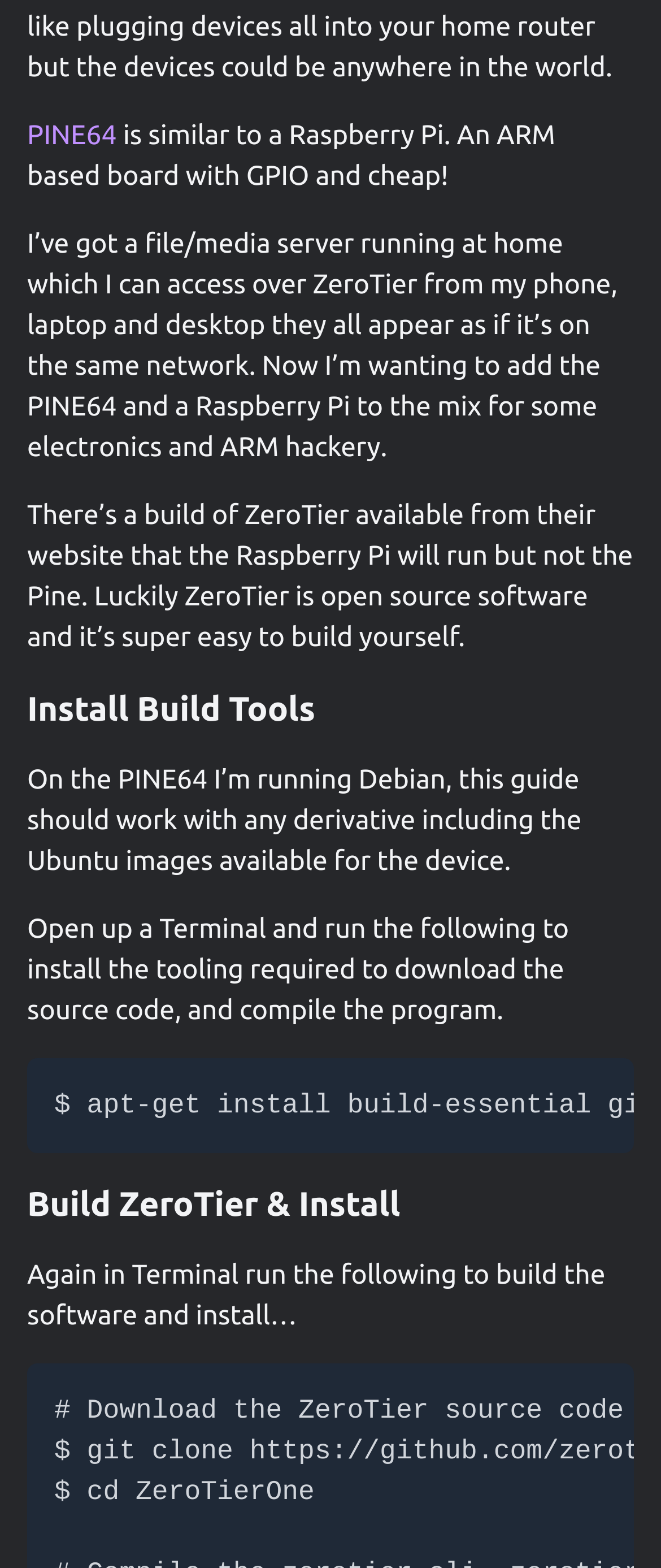Locate the UI element described by PINE64 and provide its bounding box coordinates. Use the format (top-left x, top-left y, bottom-right x, bottom-right y) with all values as floating point numbers between 0 and 1.

[0.041, 0.077, 0.177, 0.096]